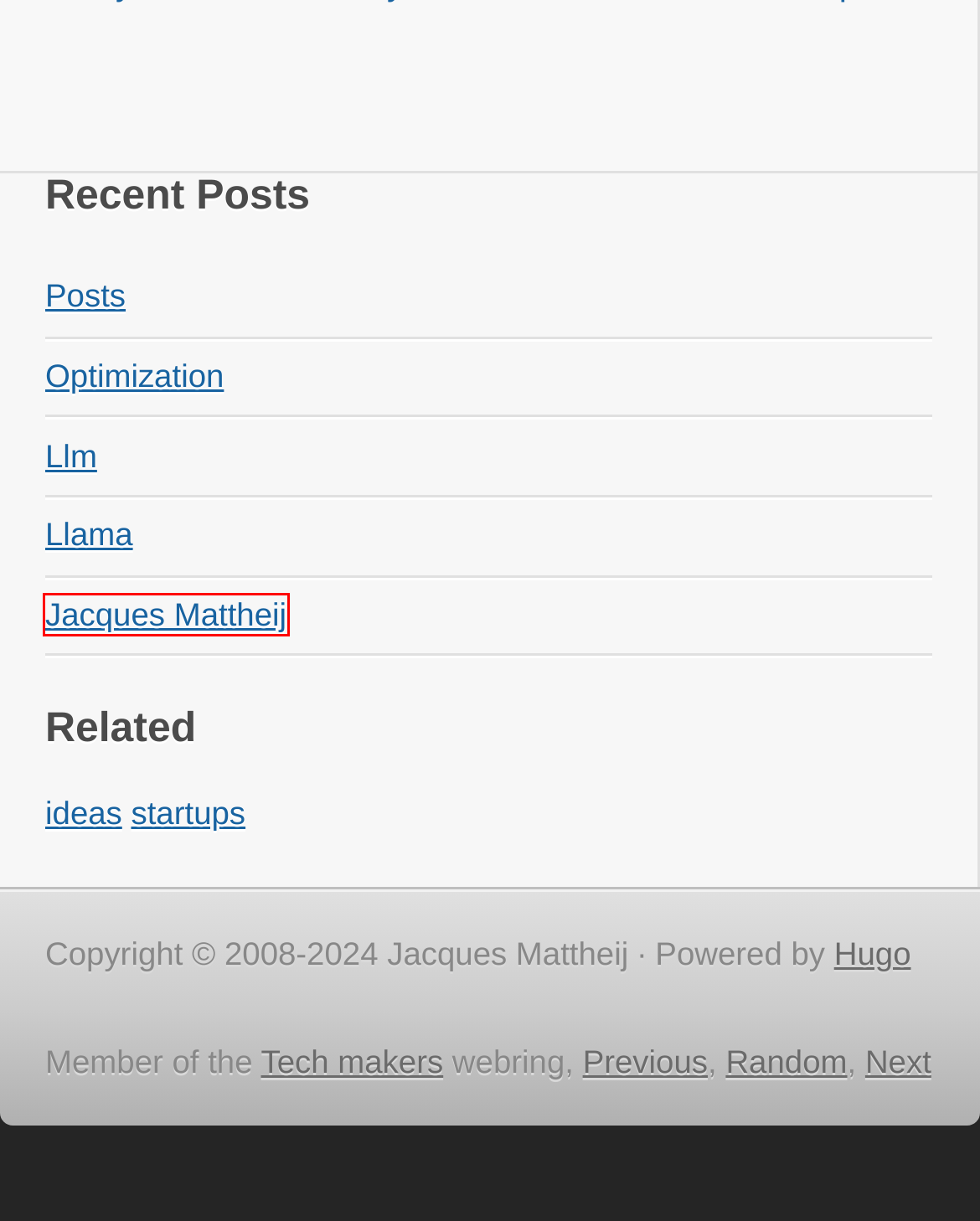Observe the screenshot of a webpage with a red bounding box around an element. Identify the webpage description that best fits the new page after the element inside the bounding box is clicked. The candidates are:
A. Pay it forward, HN style · Jacques Mattheij
B. Tech makers
C. Startups · Jacques Mattheij
D. Jacques Mattheij
E. Llama · Jacques Mattheij
F. Llm · Jacques Mattheij
G. Optimization · Jacques Mattheij
H. Ideas · Jacques Mattheij

D